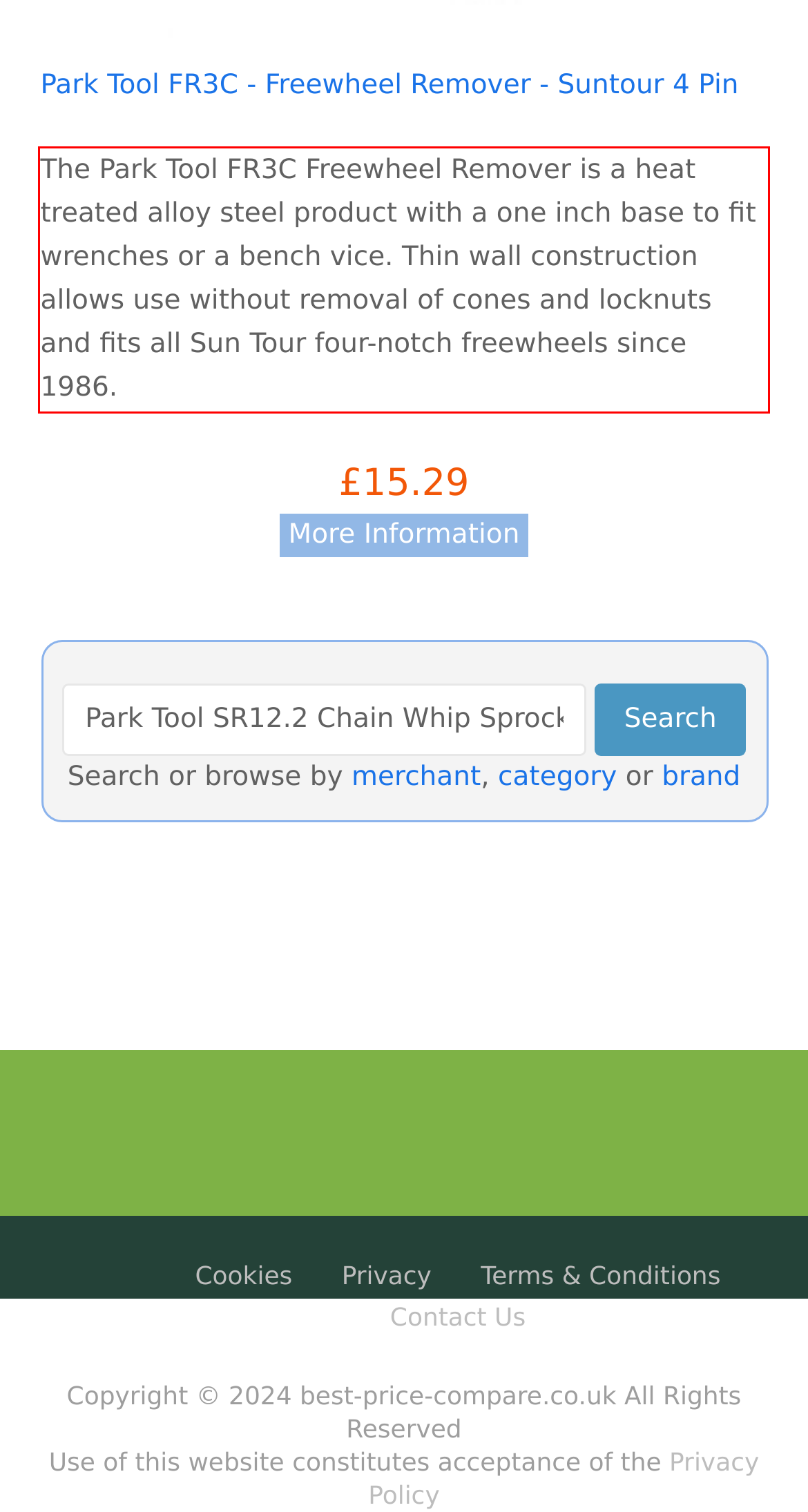You have a screenshot of a webpage where a UI element is enclosed in a red rectangle. Perform OCR to capture the text inside this red rectangle.

The Park Tool FR3C Freewheel Remover is a heat treated alloy steel product with a one inch base to fit wrenches or a bench vice. Thin wall construction allows use without removal of cones and locknuts and fits all Sun Tour four-notch freewheels since 1986.